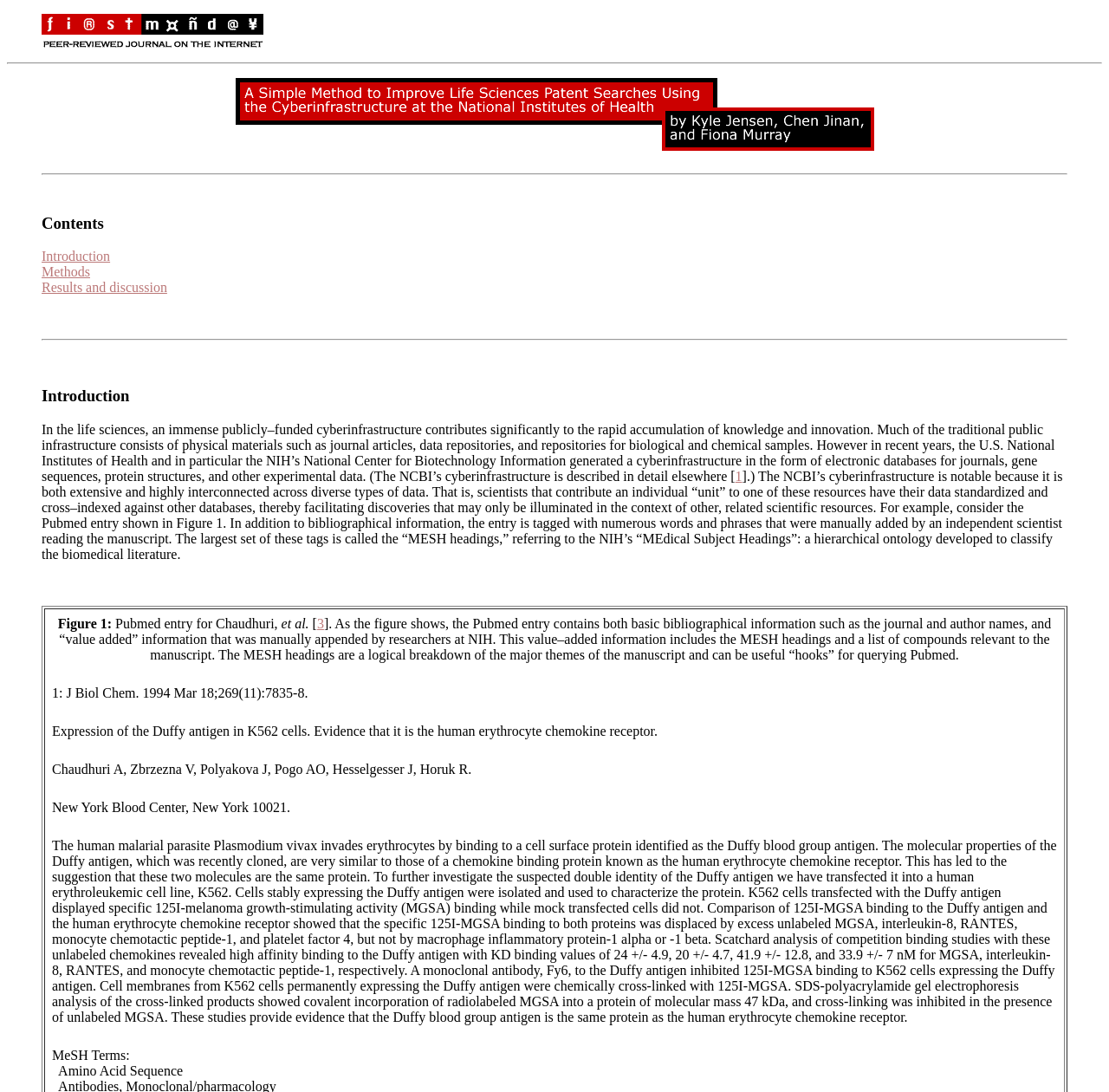Please find the bounding box coordinates in the format (top-left x, top-left y, bottom-right x, bottom-right y) for the given element description. Ensure the coordinates are floating point numbers between 0 and 1. Description: Results and discussion

[0.038, 0.257, 0.151, 0.27]